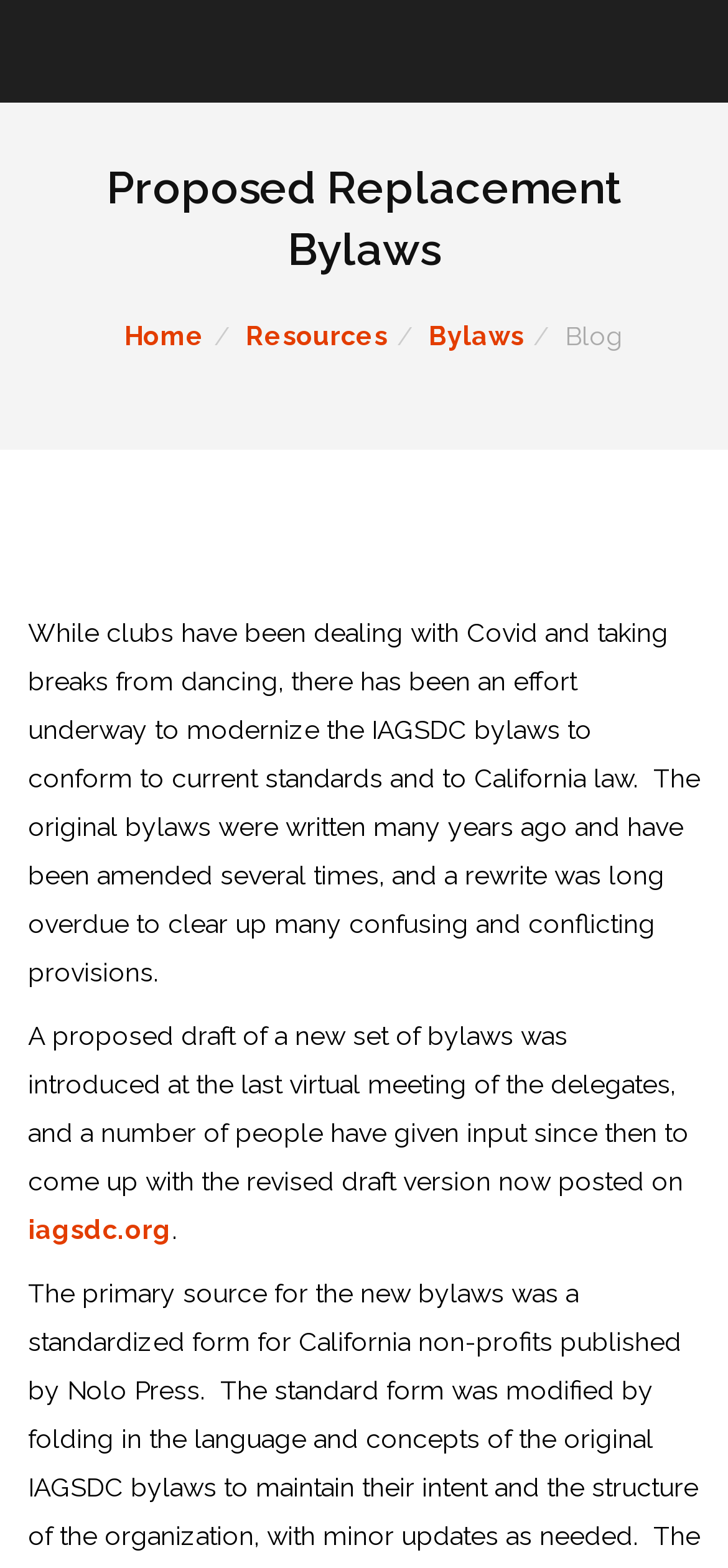Answer the question in one word or a short phrase:
Where can the revised draft version be found?

iagsdc.org